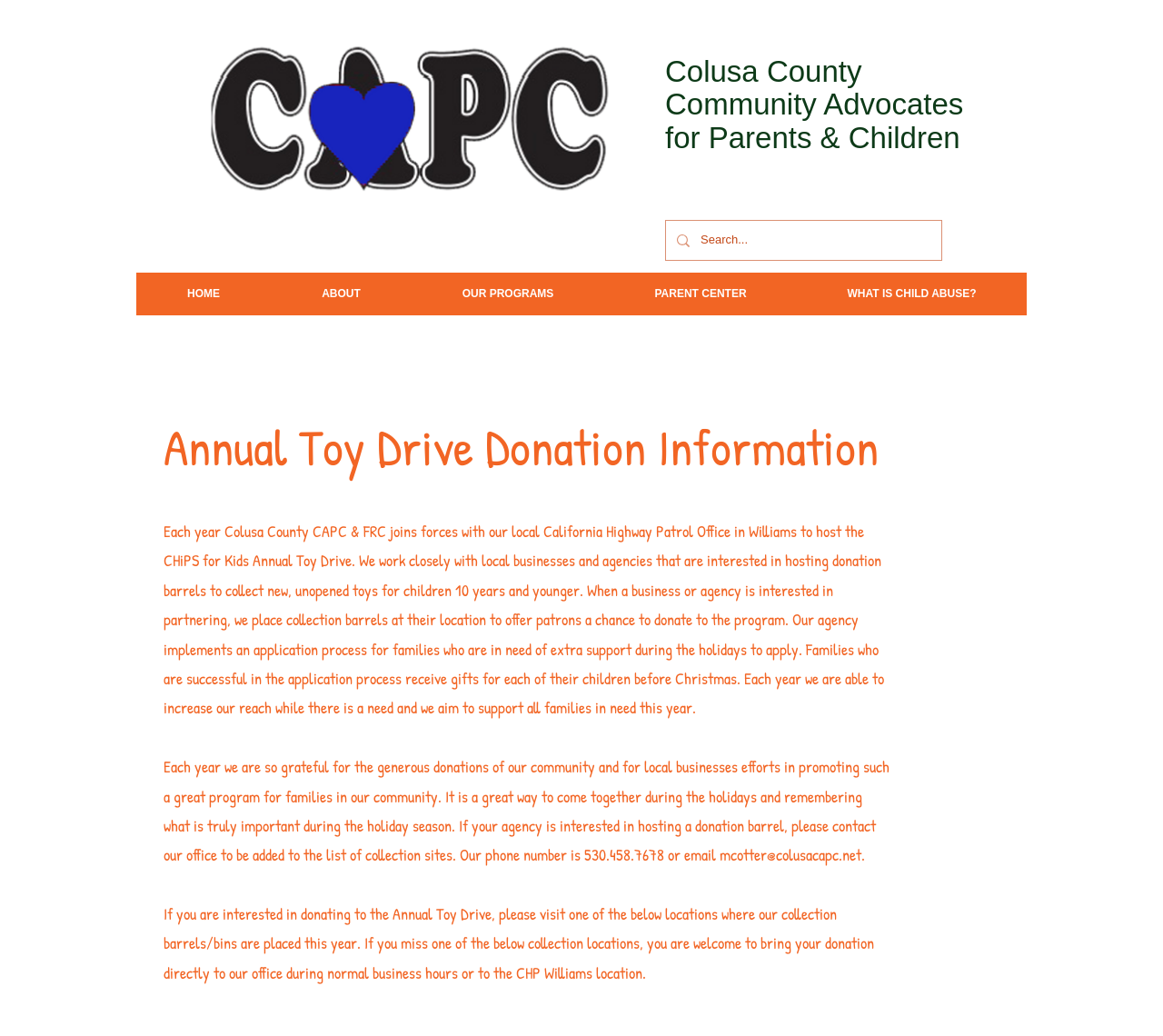Please find the main title text of this webpage.

Annual Toy Drive Donation Information